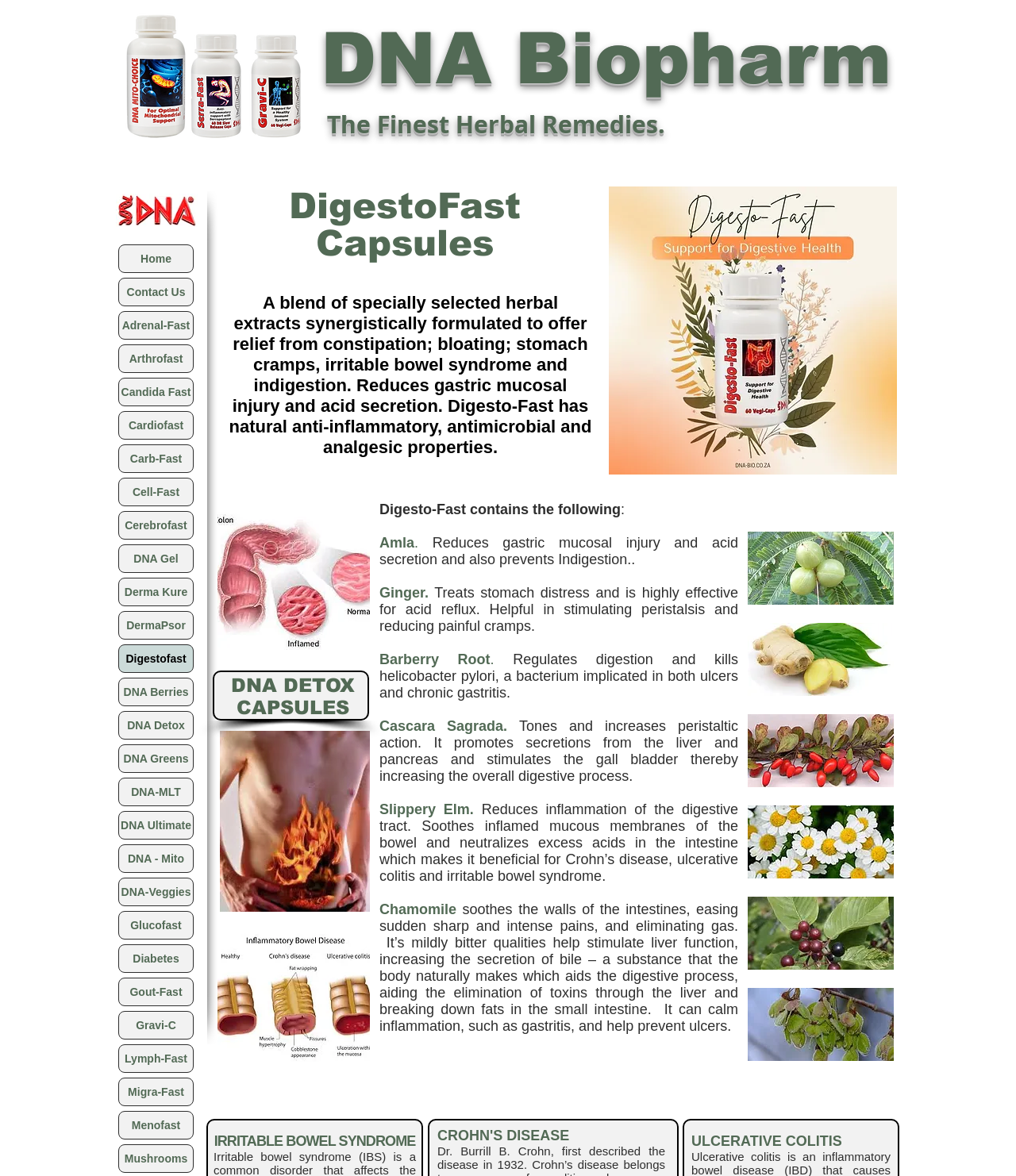Locate the bounding box coordinates of the element to click to perform the following action: 'View 'DNA DETOX' information'. The coordinates should be given as four float values between 0 and 1, in the form of [left, top, right, bottom].

[0.227, 0.574, 0.349, 0.592]